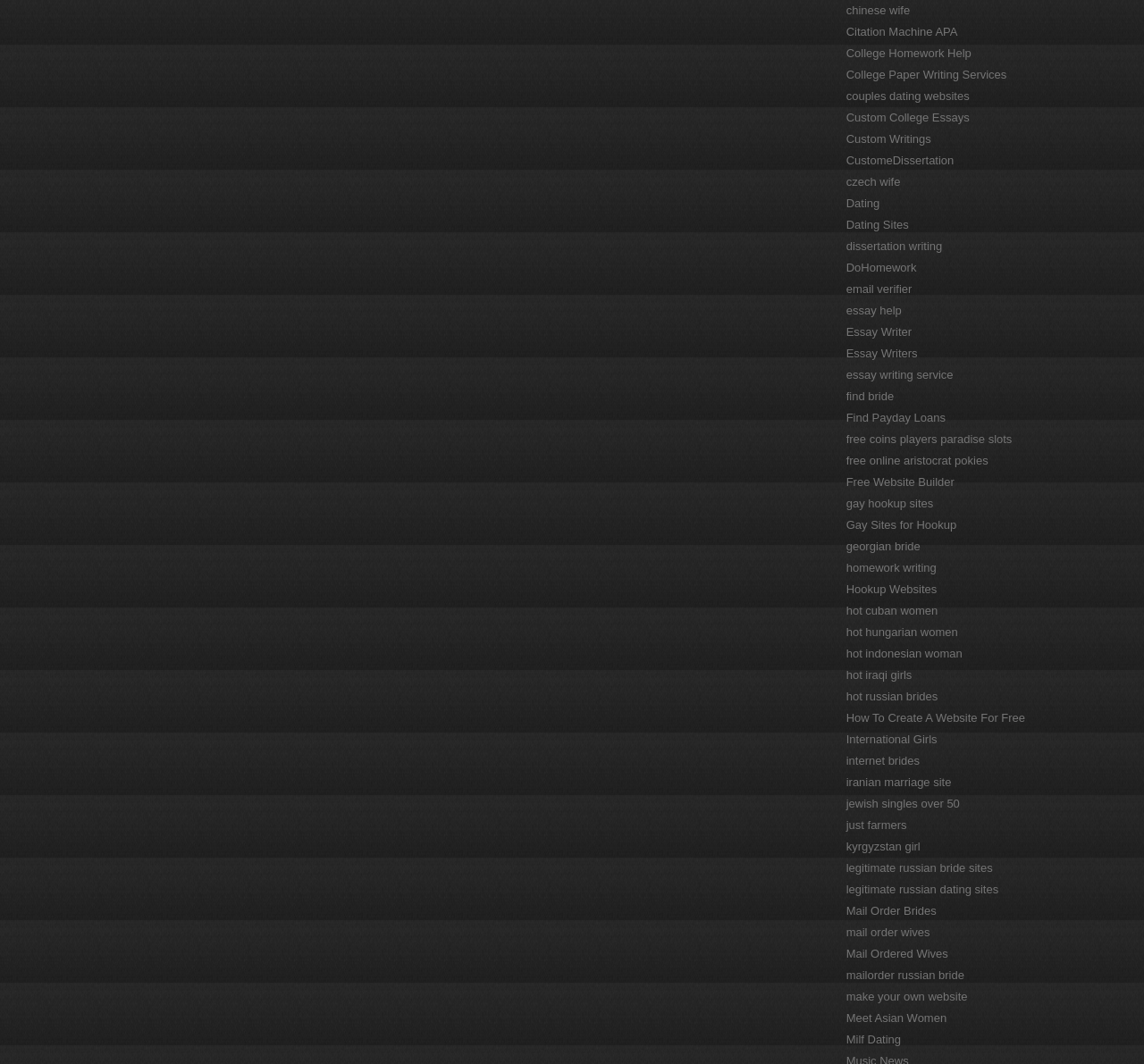What is the common theme among the links 'czech wife', 'georgian bride', and 'kyrgyzstan girl'?
Answer the question in a detailed and comprehensive manner.

The links 'czech wife', 'georgian bride', and 'kyrgyzstan girl' all seem to be related to finding a bride from a specific country or region. They are likely intended for individuals who are looking for a romantic partner or spouse from these countries.